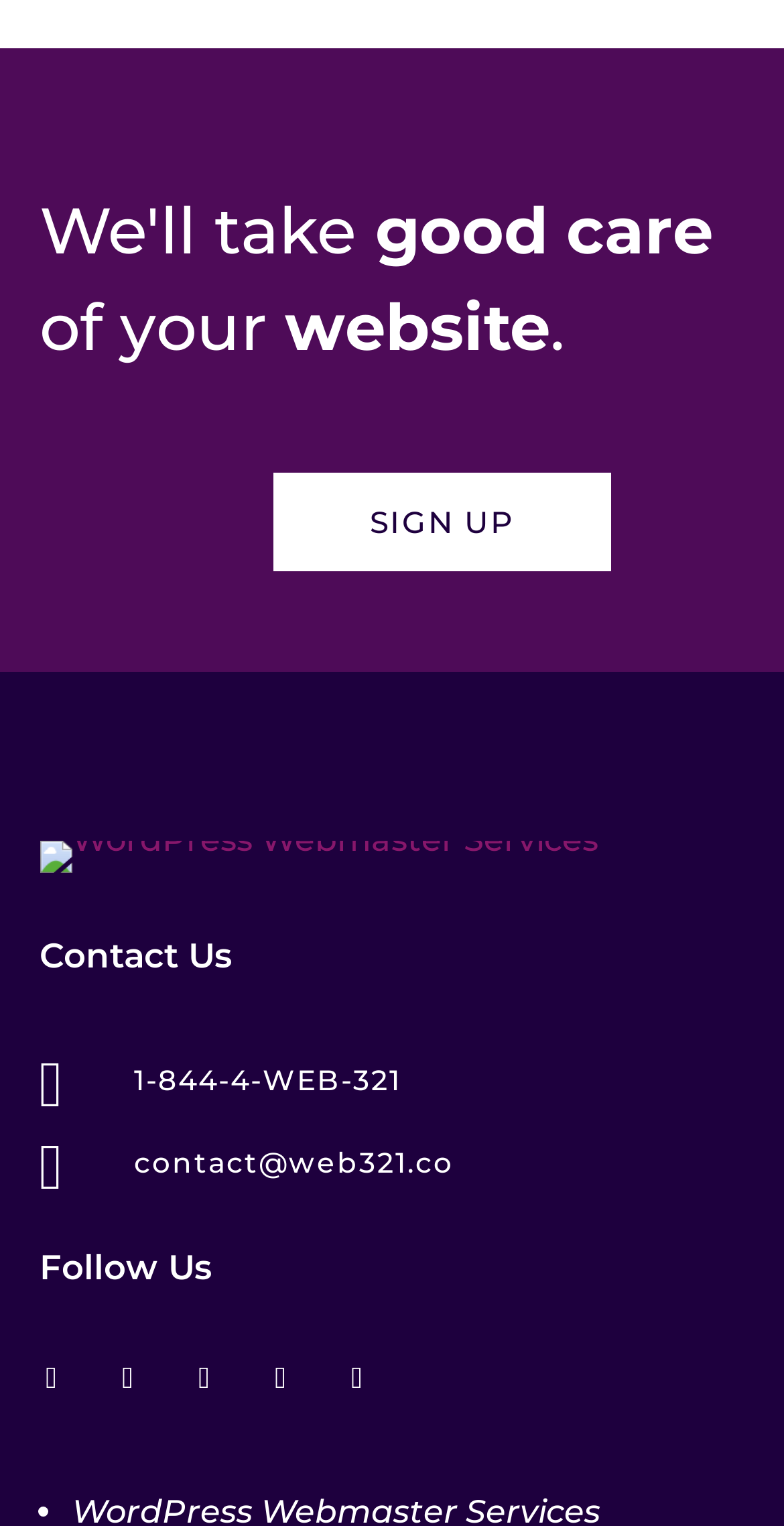Identify the bounding box of the HTML element described as: "March 1, 2023".

None